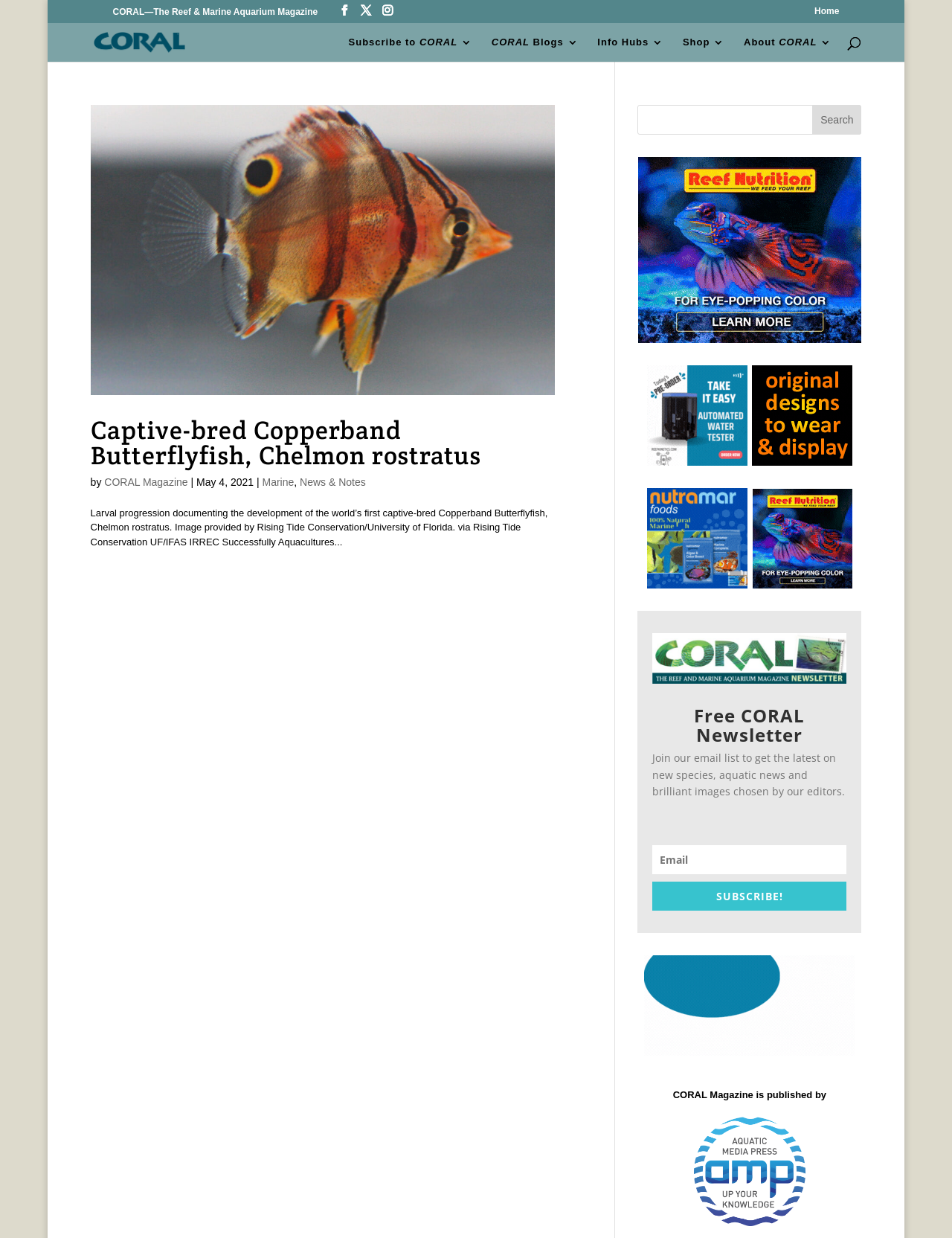What is the date of the article?
Refer to the image and respond with a one-word or short-phrase answer.

May 4, 2021